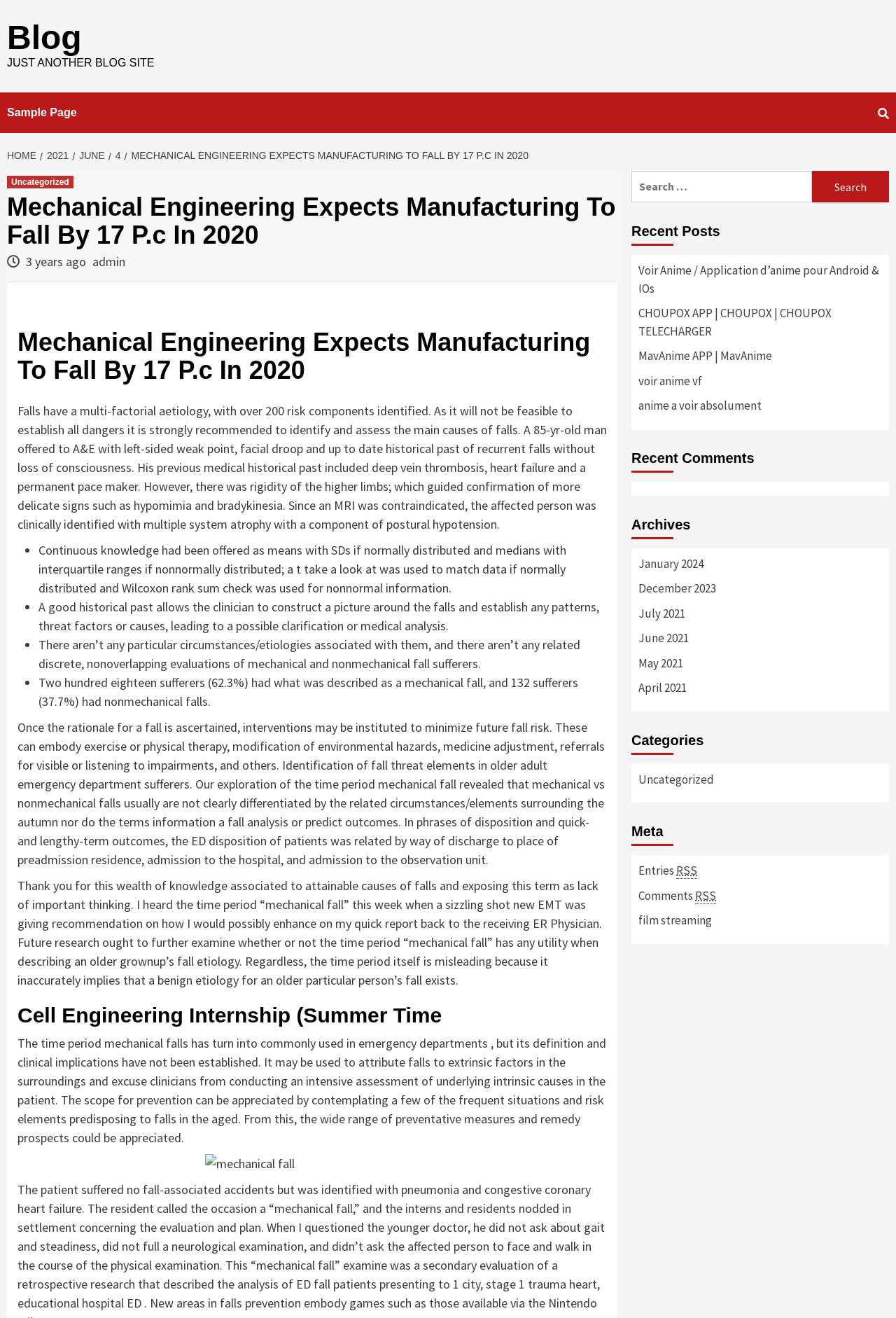Please provide a detailed answer to the question below by examining the image:
What is the purpose of identifying fall risk factors?

According to the blog post, identifying fall risk factors is important because it allows for interventions to be instituted to minimize future fall risk. This can include exercise or physical therapy, modification of environmental hazards, medicine adjustment, referrals for visual or hearing impairments, and others.